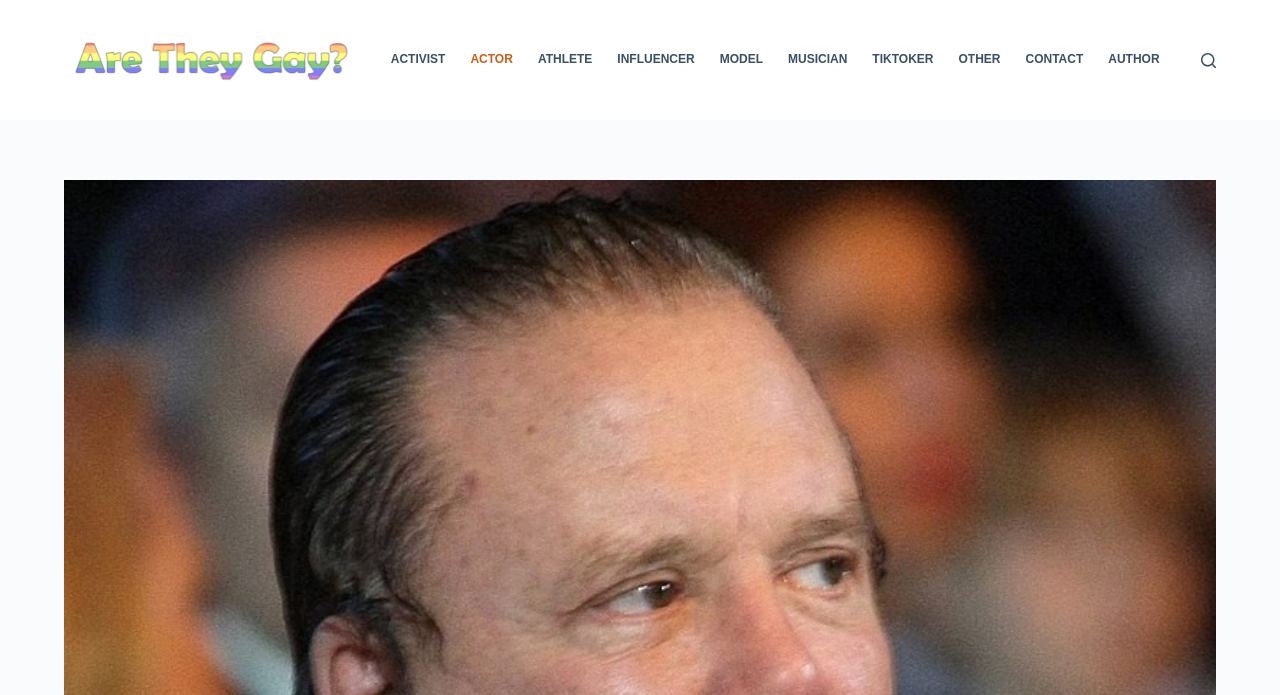Could you highlight the region that needs to be clicked to execute the instruction: "navigate to ACTIVIST page"?

[0.296, 0.0, 0.358, 0.173]